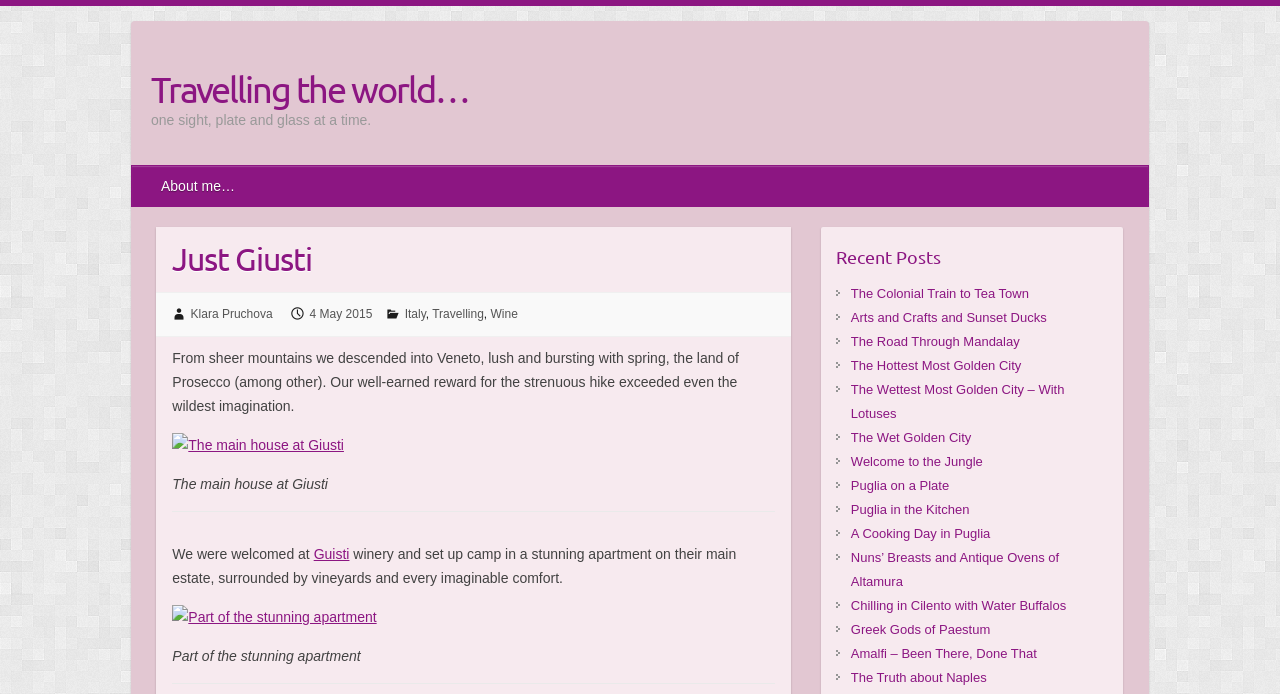How many recent posts are listed on the webpage?
Analyze the image and deliver a detailed answer to the question.

The number of recent posts can be counted from the link elements starting from 'The Colonial Train to Tea Town' to 'The Truth about Naples', which are located at the bottom of the webpage, indicating that there are 12 recent posts listed.